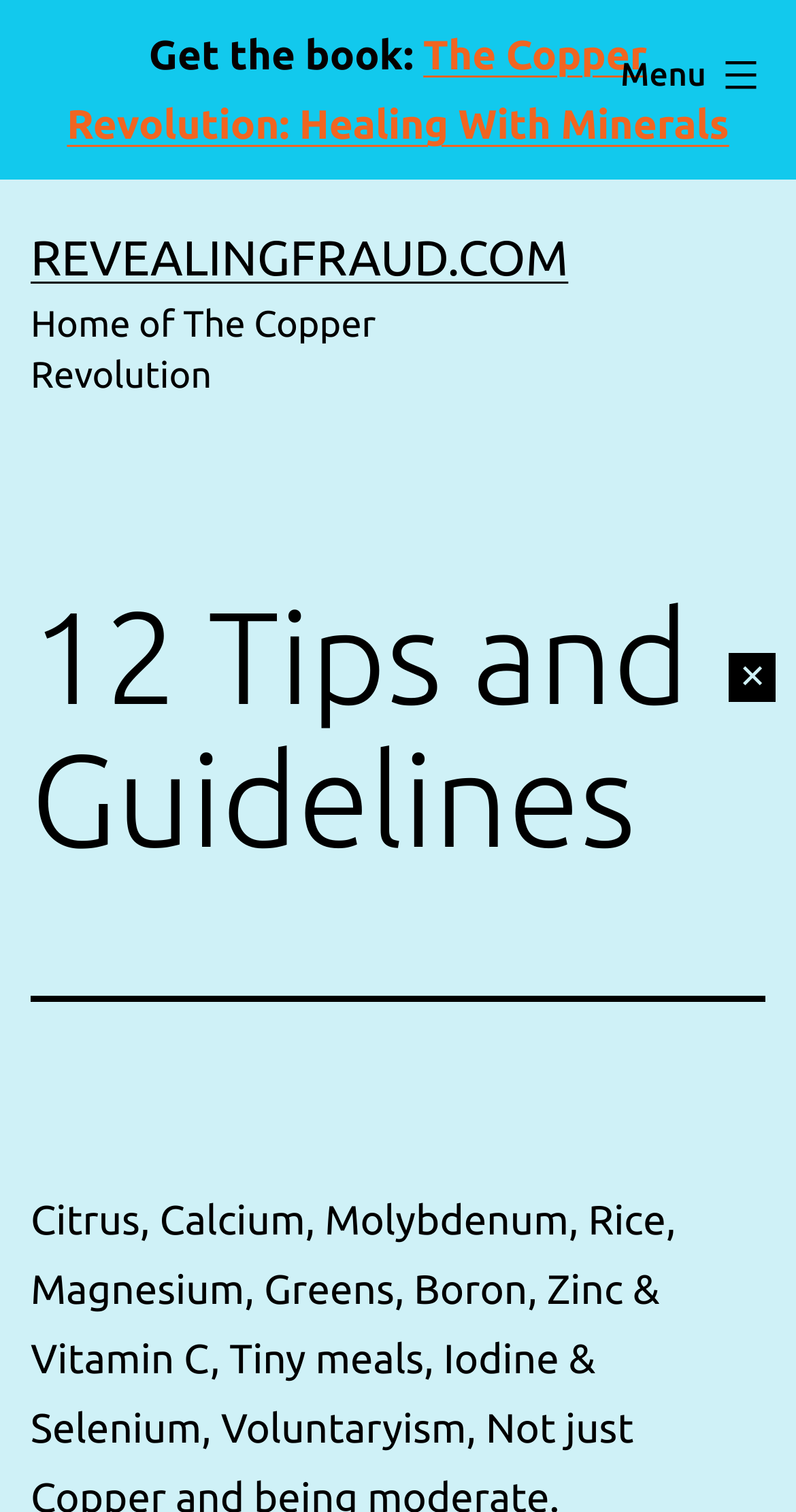Respond with a single word or phrase for the following question: 
What is the theme of the website?

Health and wellness